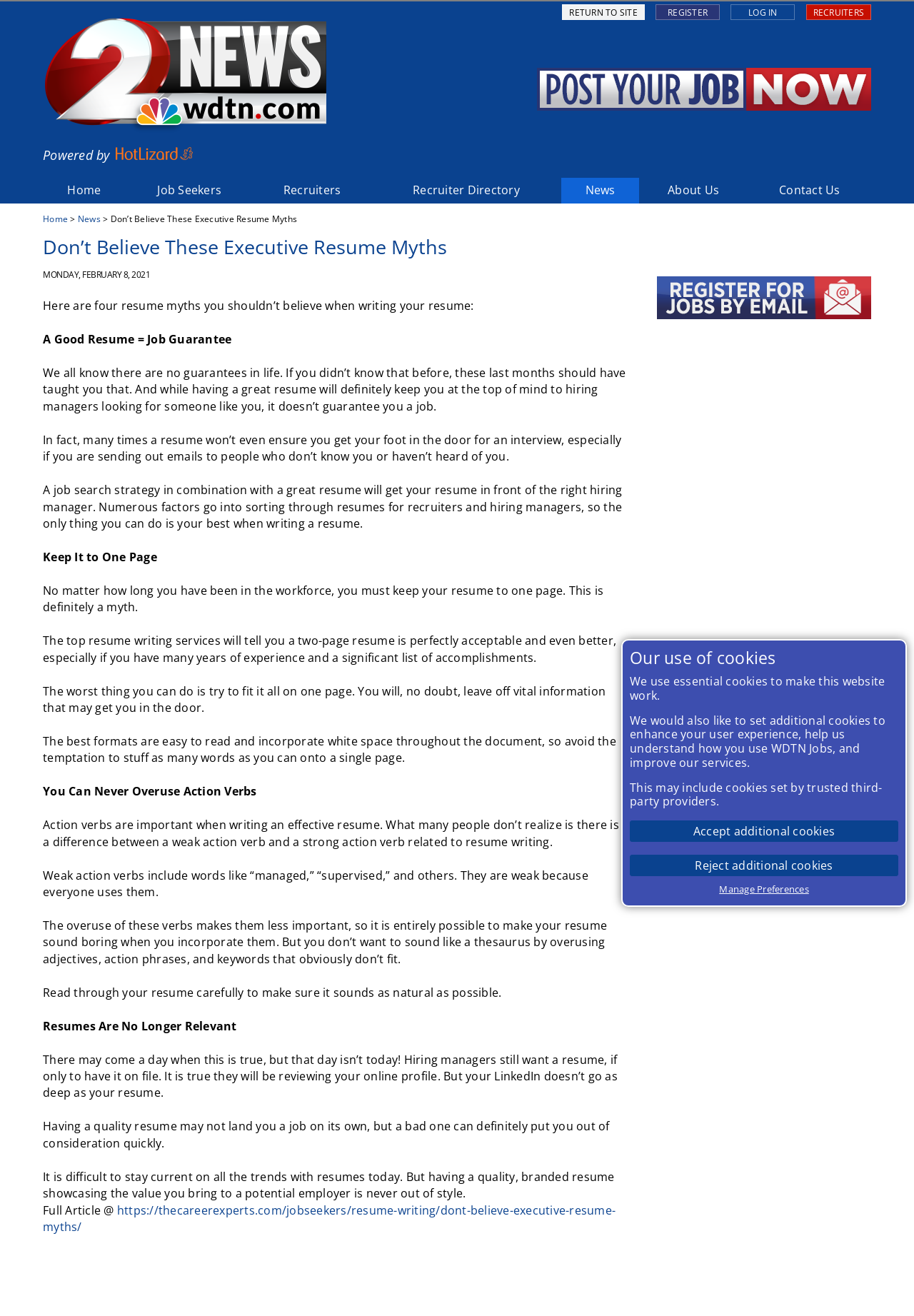Please identify the bounding box coordinates for the region that you need to click to follow this instruction: "Click on 'Home'".

[0.047, 0.135, 0.137, 0.154]